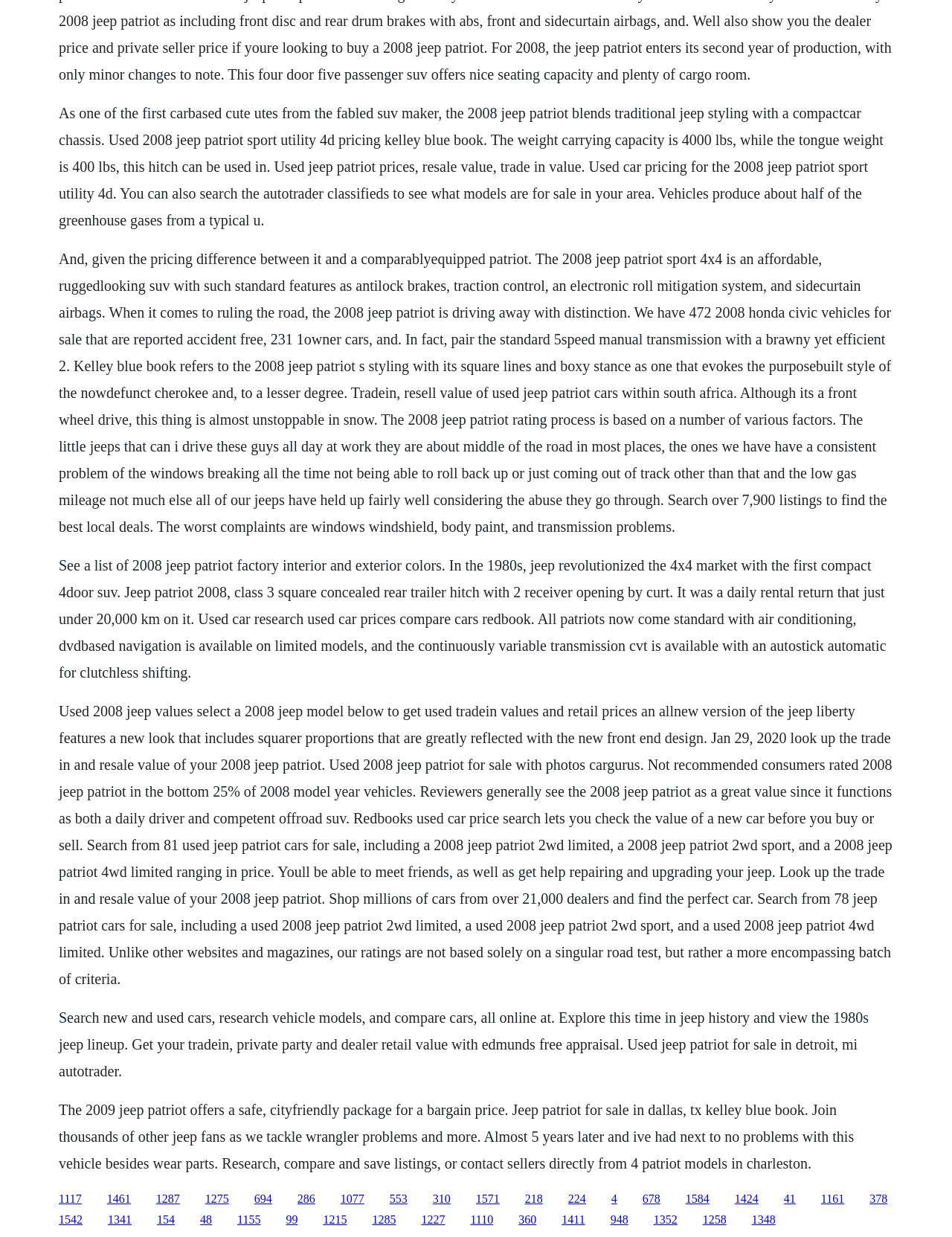What is the transmission type available on Limited models?
Based on the image, answer the question with as much detail as possible.

The text states that the continuously variable transmission (CVT) is available on Limited models, along with an autostick automatic for clutchless shifting.